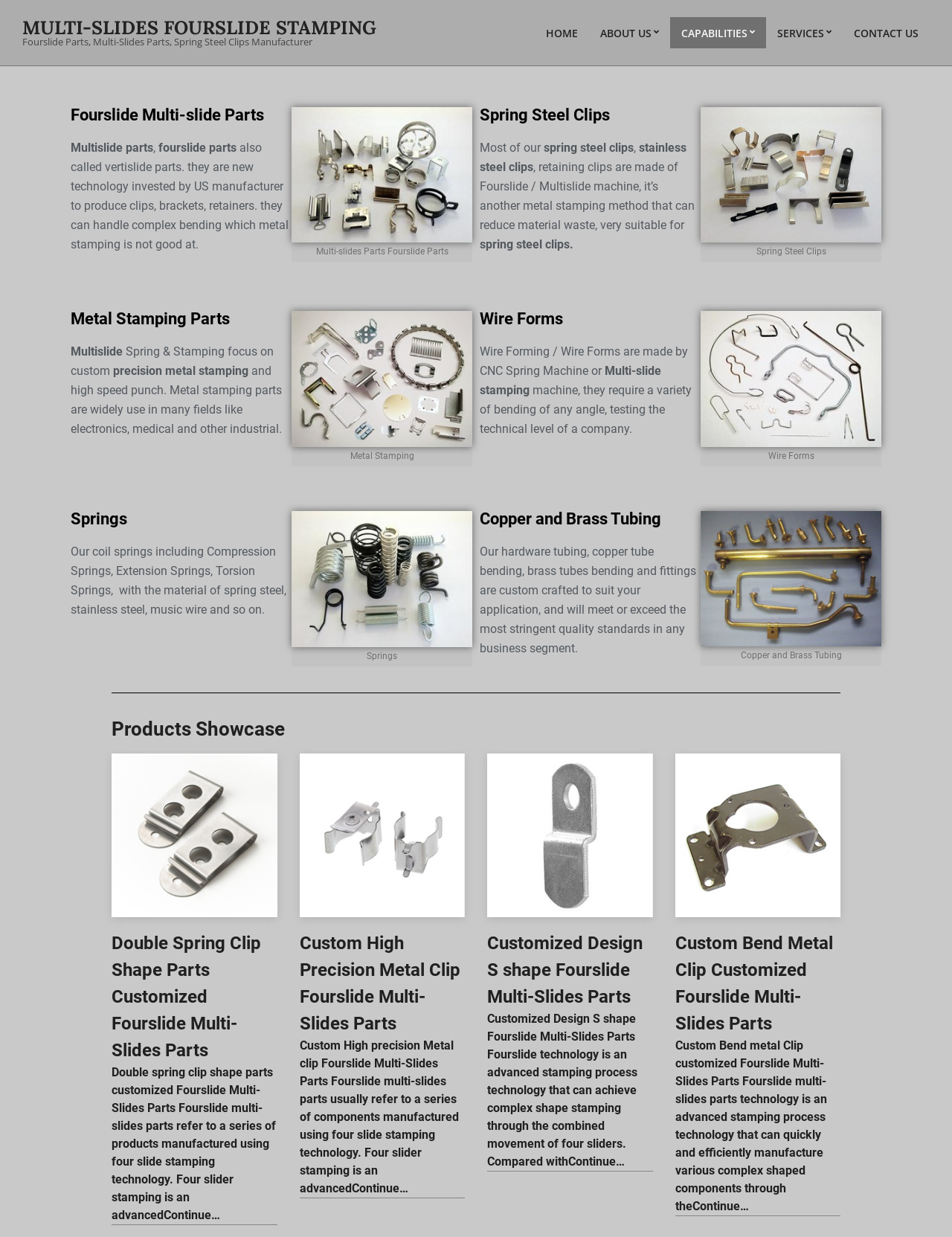Use a single word or phrase to answer the question: What type of tubing is custom crafted on the webpage?

Copper and brass tubing